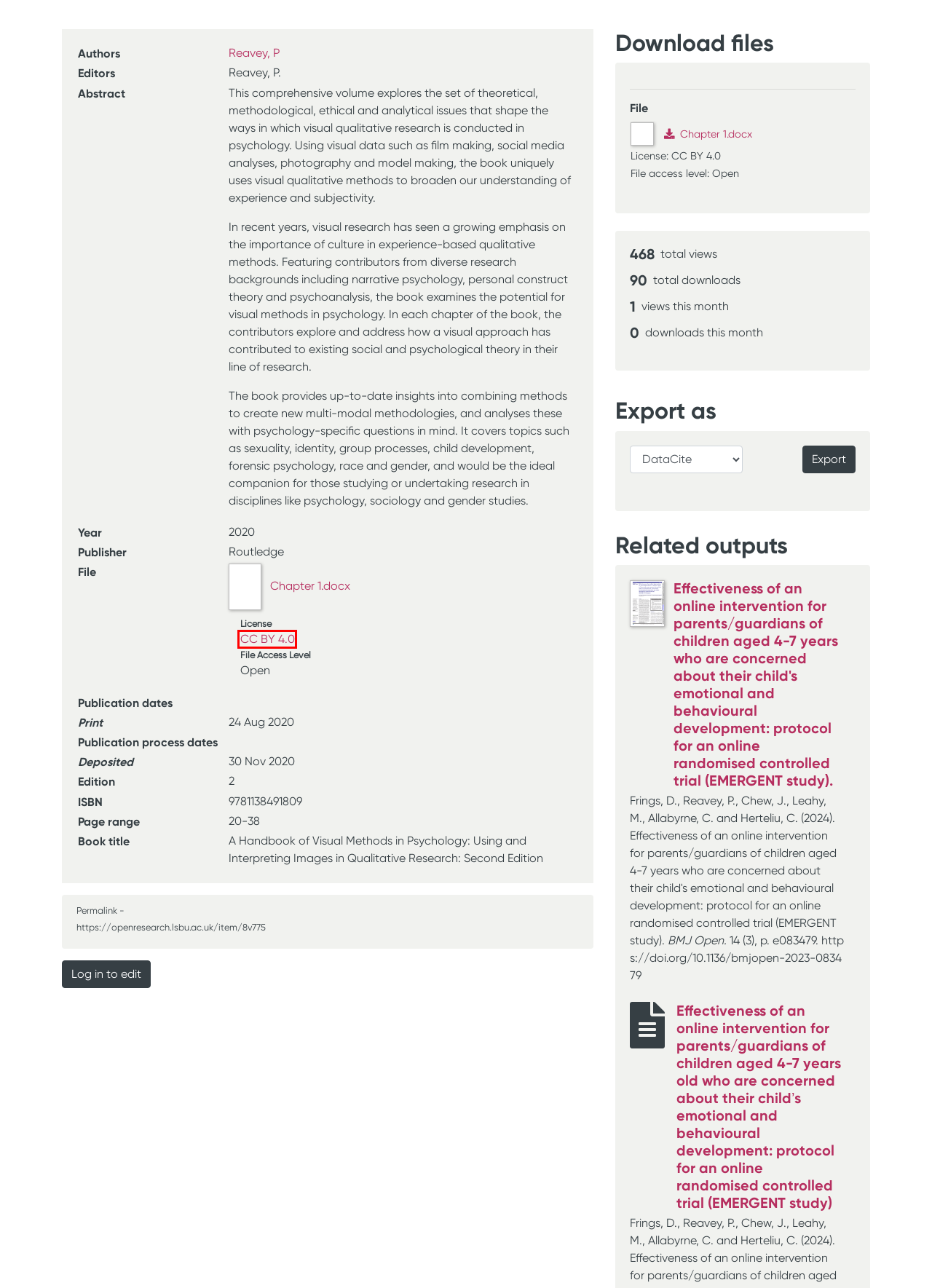Given a screenshot of a webpage featuring a red bounding box, identify the best matching webpage description for the new page after the element within the red box is clicked. Here are the options:
A. Contact Us | London South Bank University
B. Academic staff : LSBU People Finder
C. Home Page
D. London South Bank University | London South Bank University
E. CC BY 4.0 Deed | Attribution 4.0 International
 | Creative Commons
F. Redirecting
G. For Business | London South Bank University
H. Data Protection | London South Bank University

E